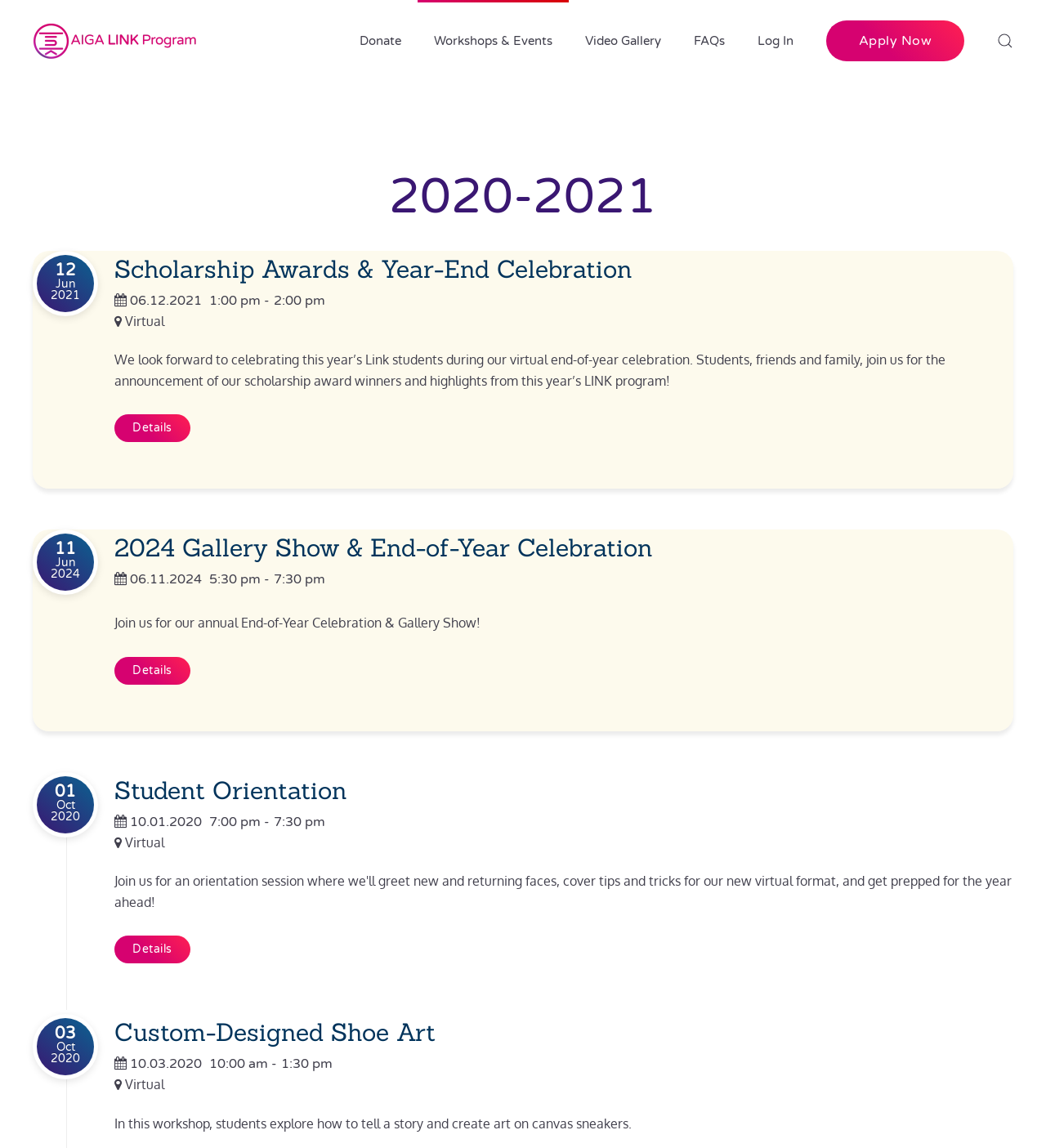Please identify the bounding box coordinates of the clickable area that will allow you to execute the instruction: "Learn more about the 'Custom-Designed Shoe Art' workshop".

[0.109, 0.886, 0.416, 0.913]